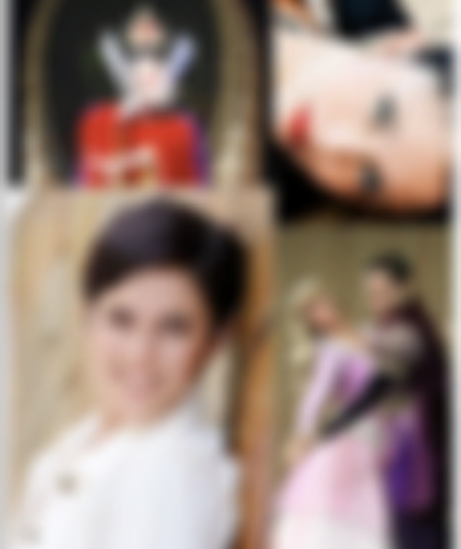Respond to the question below with a single word or phrase: What is Giselle's teaching style?

Collaborative spirit